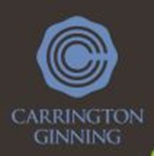Please reply with a single word or brief phrase to the question: 
What type of event is Gunsynd Park Goondiwindi?

winter racing event